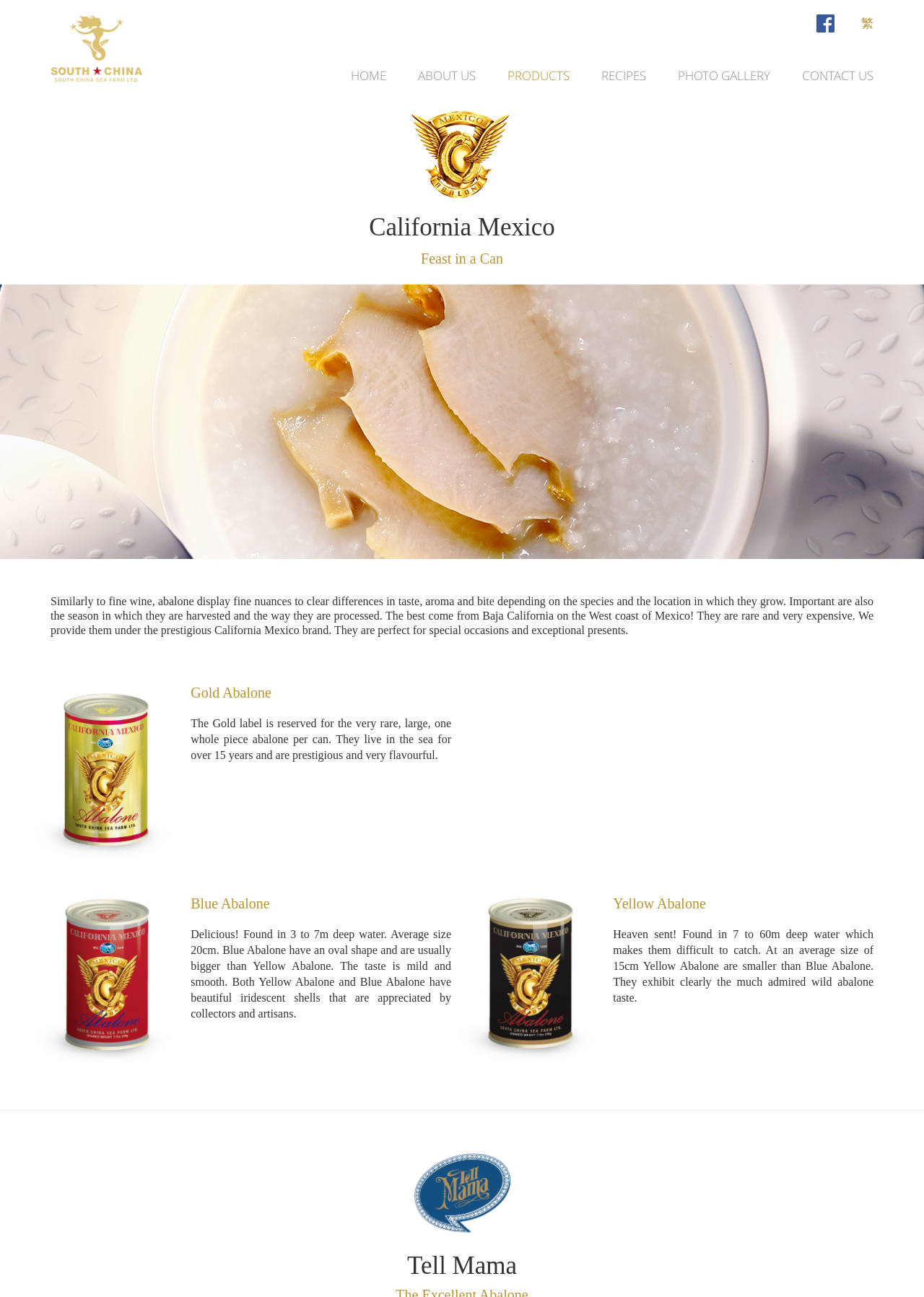What is the brand name of the abalone from Baja California?
Can you offer a detailed and complete answer to this question?

I read the introductory text that describes the abalone from Baja California and found that they are provided under the prestigious California Mexico brand.